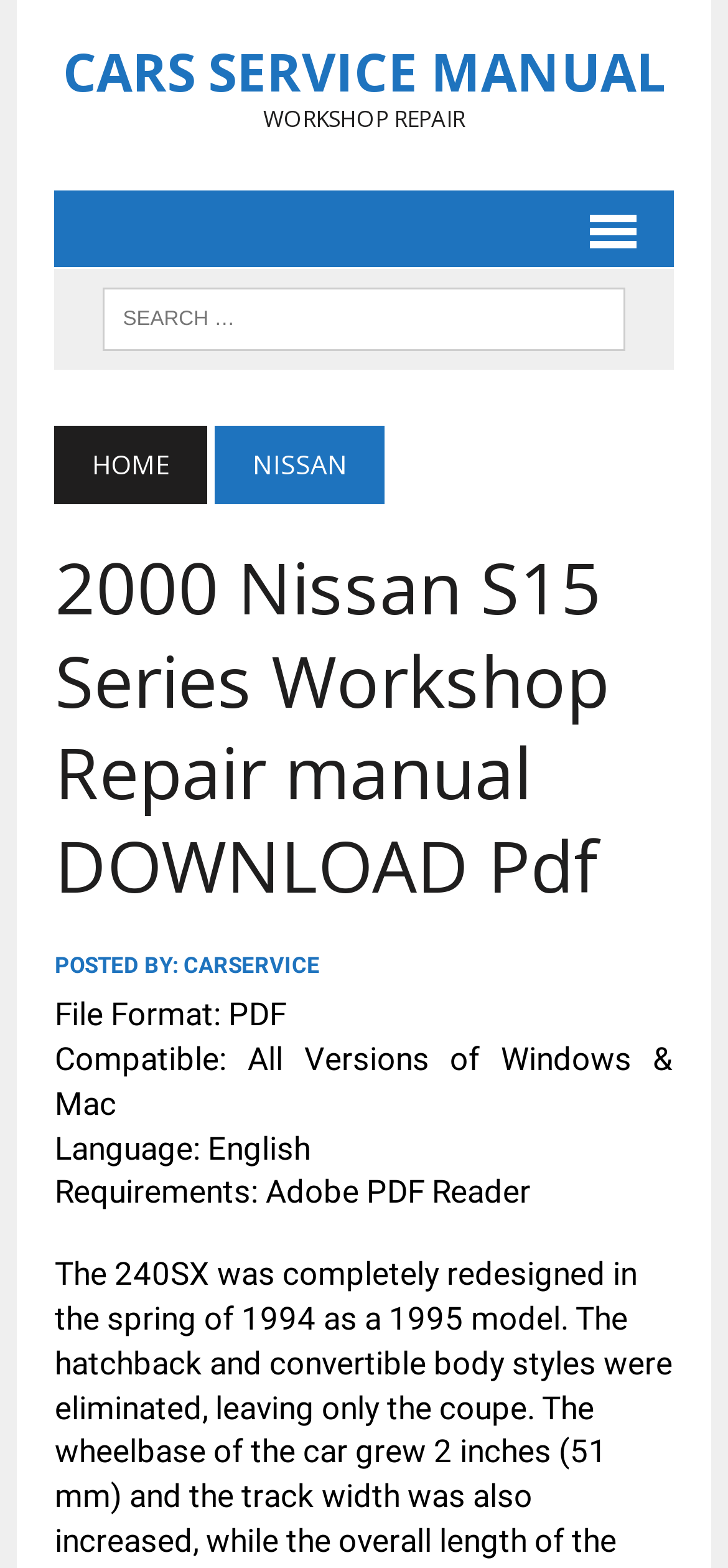What is the language of the repair manual?
Please provide a comprehensive answer to the question based on the webpage screenshot.

I found the answer by looking at the text 'Language: English' which is located below the heading '2000 Nissan S15 Series Workshop Repair manual DOWNLOAD Pdf'.